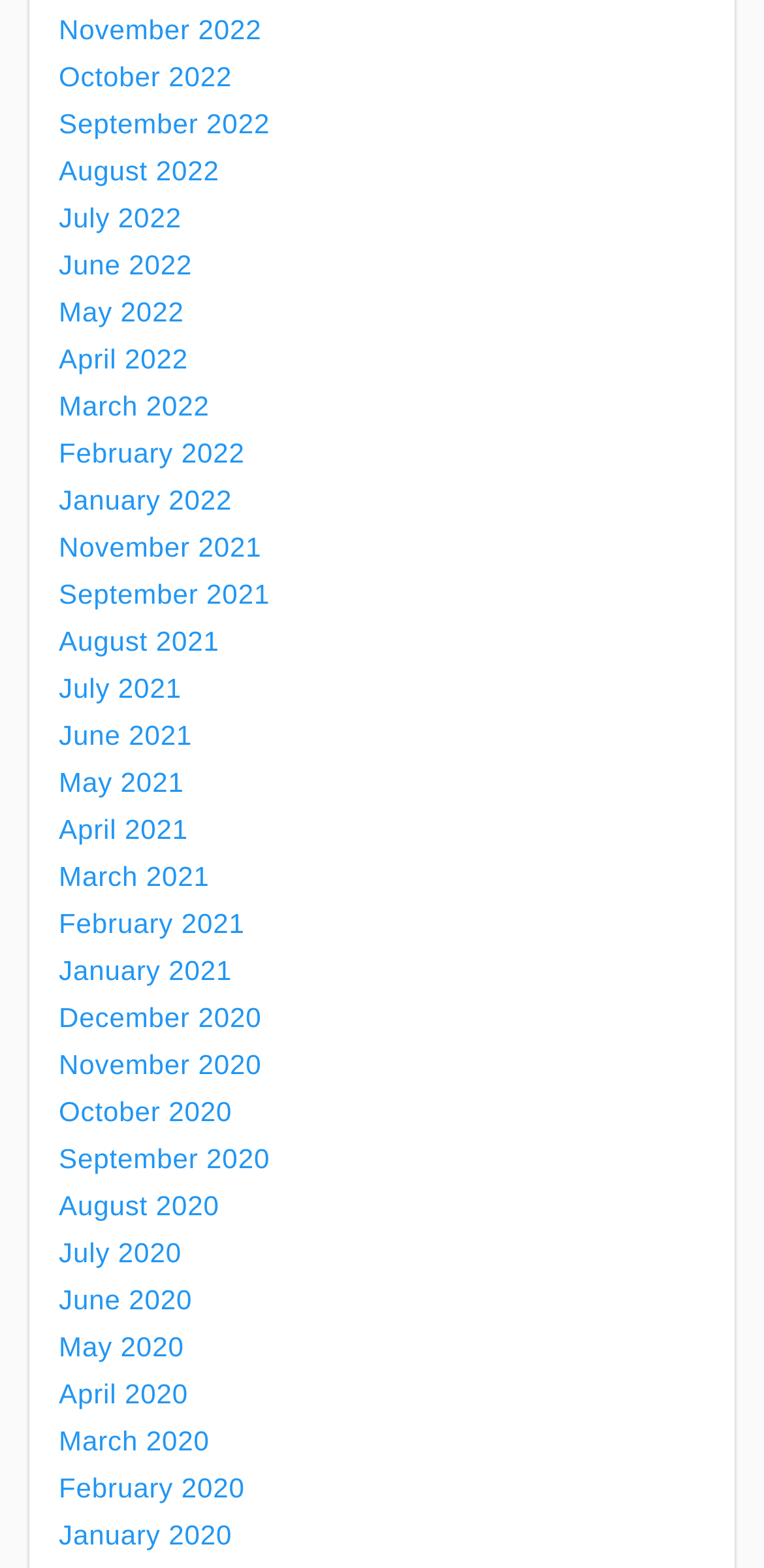Give a short answer using one word or phrase for the question:
How many links are there on the webpage?

24